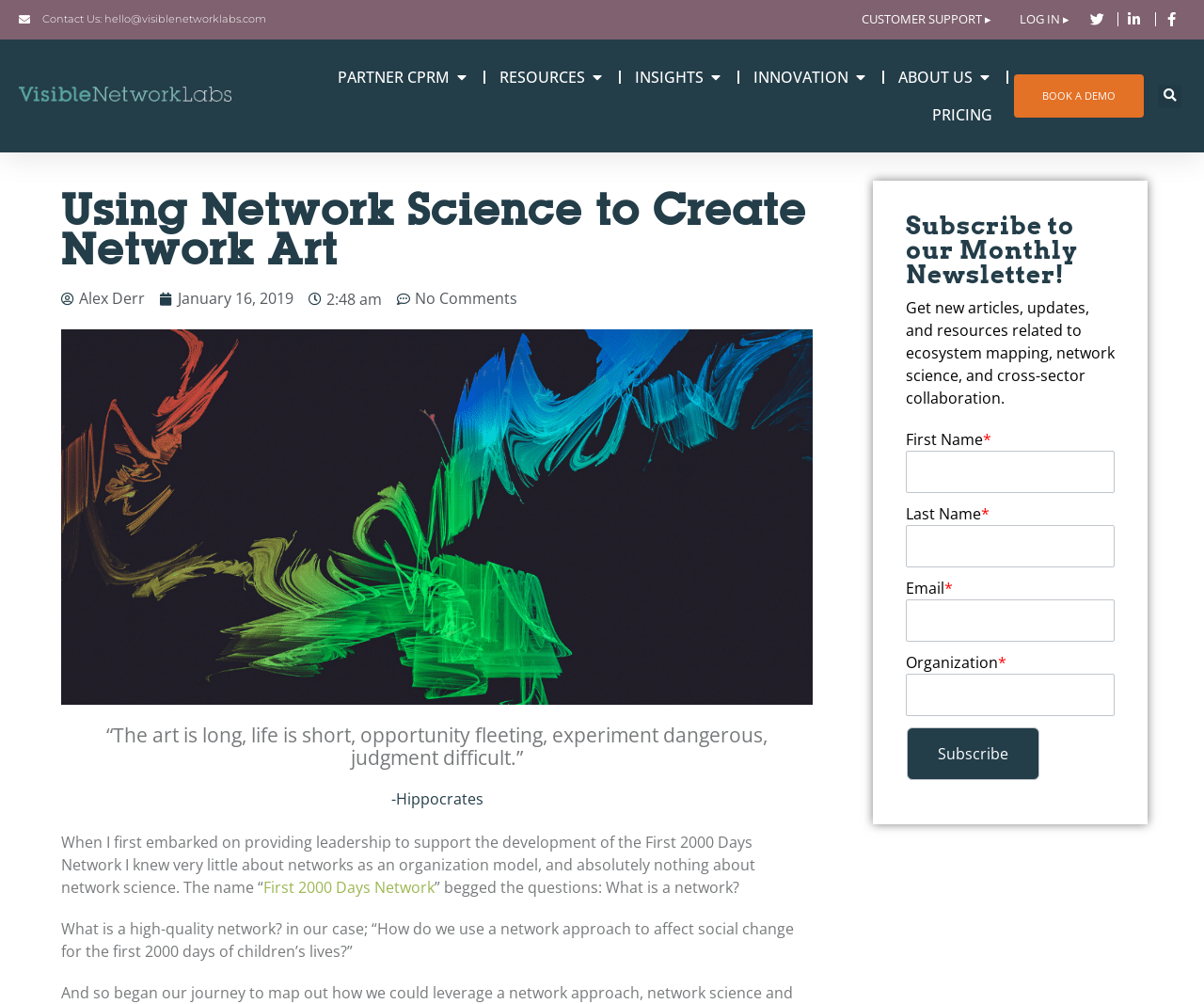Please find the bounding box coordinates of the clickable region needed to complete the following instruction: "Search". The bounding box coordinates must consist of four float numbers between 0 and 1, i.e., [left, top, right, bottom].

[0.962, 0.084, 0.981, 0.108]